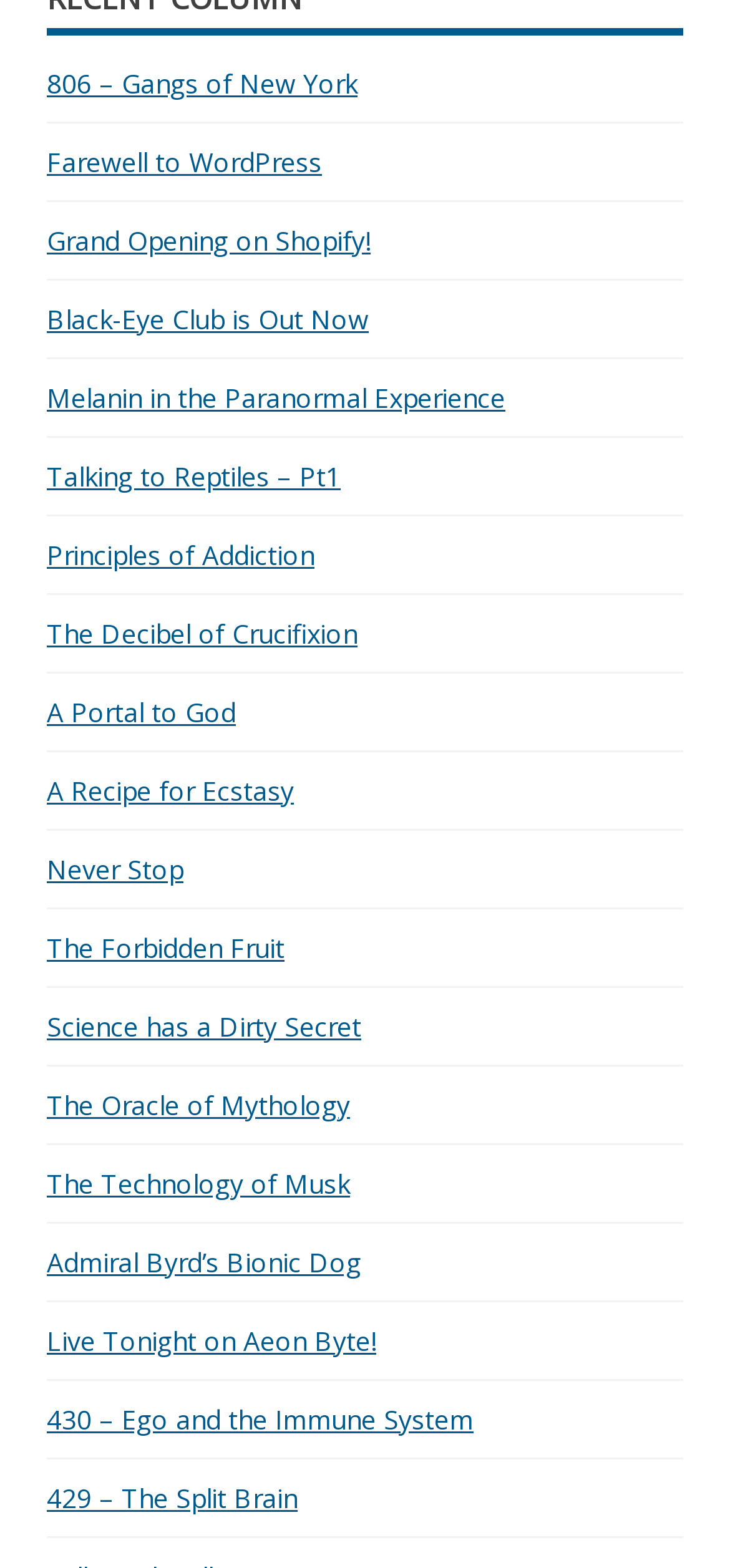Please provide a one-word or short phrase answer to the question:
What is the vertical position of the link 'The Oracle of Mythology'?

Below the middle